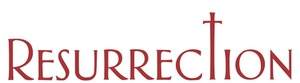Interpret the image and provide an in-depth description.

The image prominently features the word "Resurrection" in a bold, artistic font, accented by a stylized cross. The design exudes a sense of importance and reverence, making it visually striking. This image represents "Resurrection Painting LLC," a painting service located in Munroe Falls, Ohio. The company emphasizes revitalizing homes through their expert painting services, offering a fresh and appealing aesthetic. This branding underscores their commitment to quality craftsmanship and customer satisfaction in the painting industry.